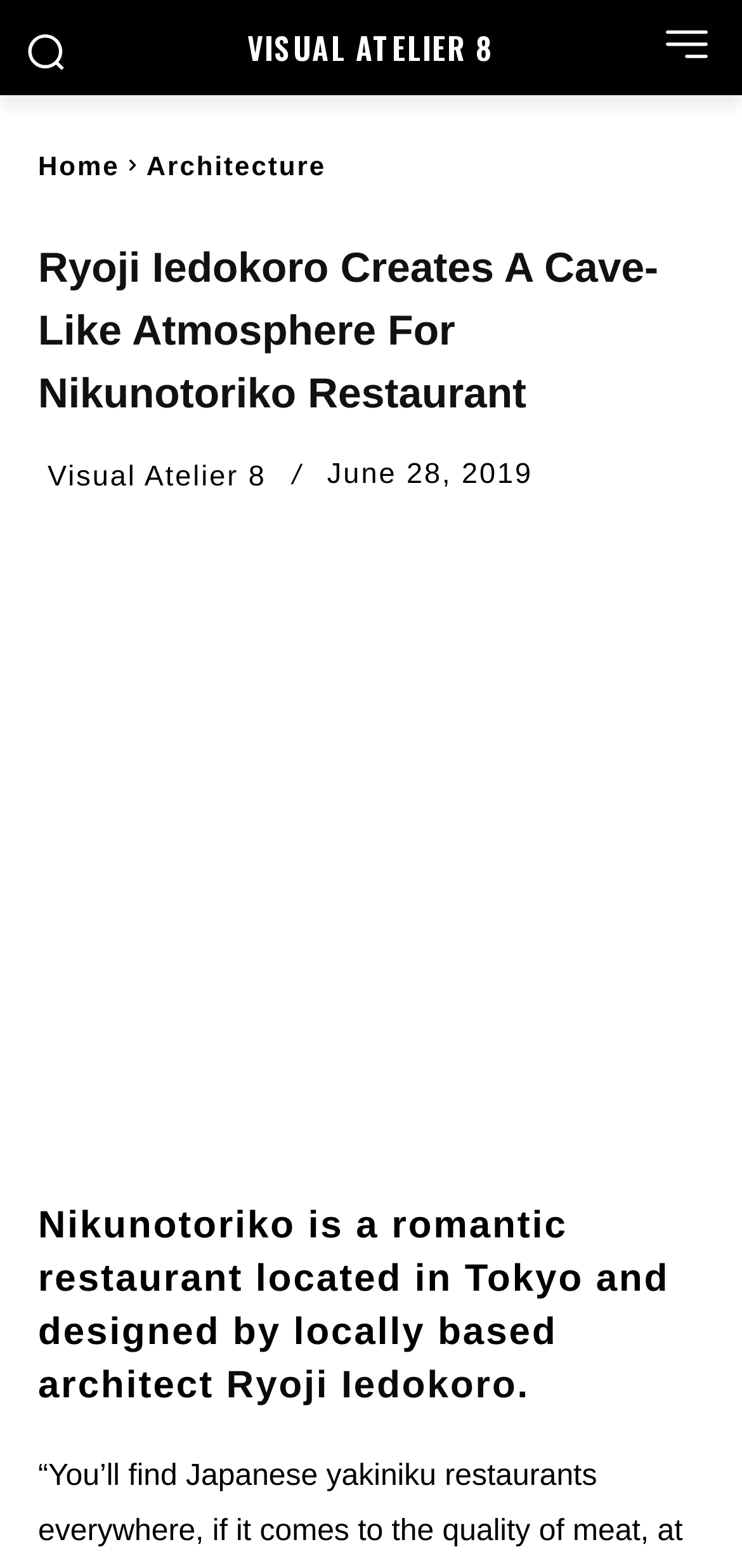Determine the bounding box coordinates for the area that needs to be clicked to fulfill this task: "View the 'Architecture' page". The coordinates must be given as four float numbers between 0 and 1, i.e., [left, top, right, bottom].

[0.197, 0.096, 0.439, 0.115]